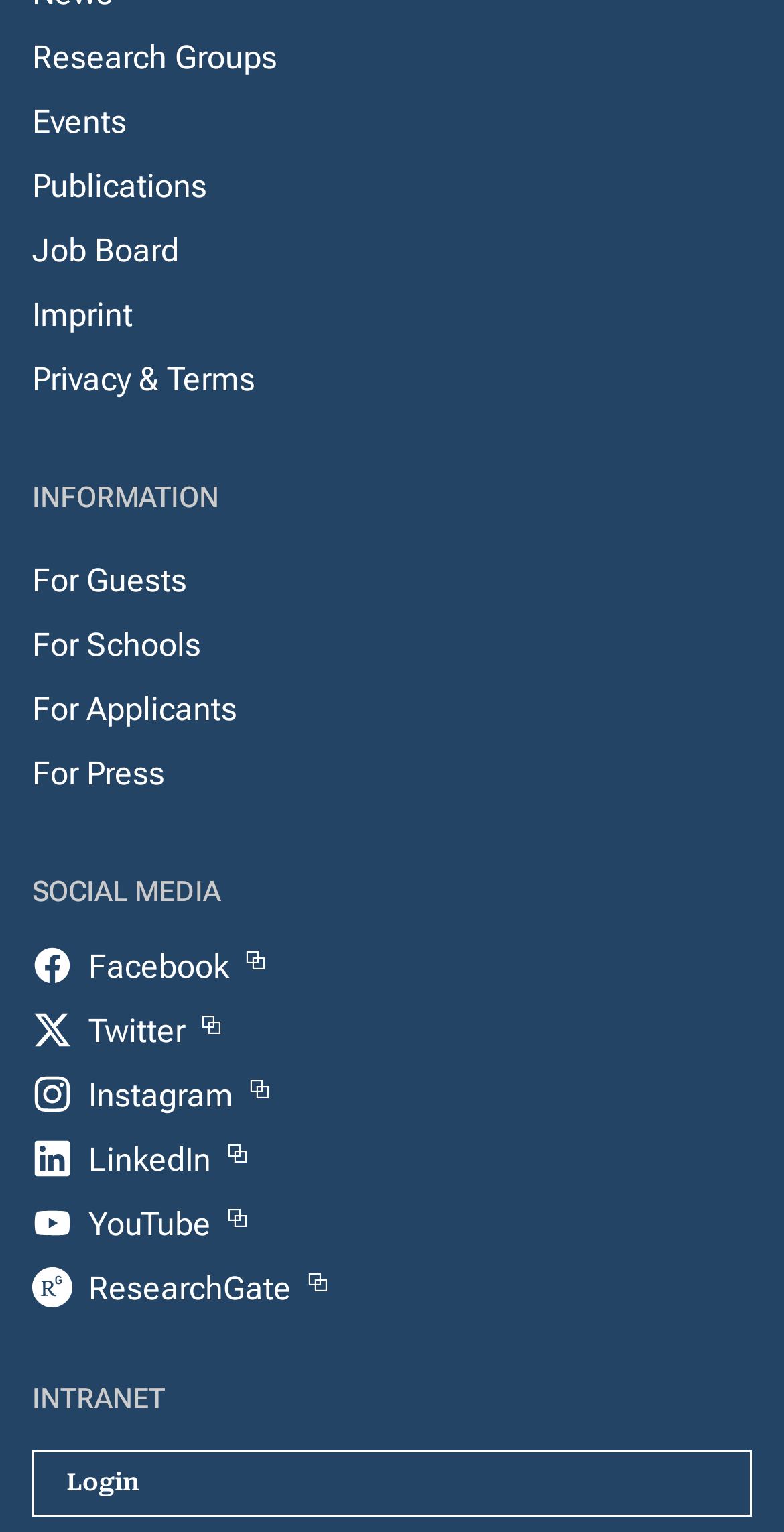What social media platforms are available?
Using the image, elaborate on the answer with as much detail as possible.

The social media section of the webpage contains links to various platforms, including Facebook, Twitter, Instagram, LinkedIn, YouTube, and ResearchGate, which can be identified by their respective icons and text.